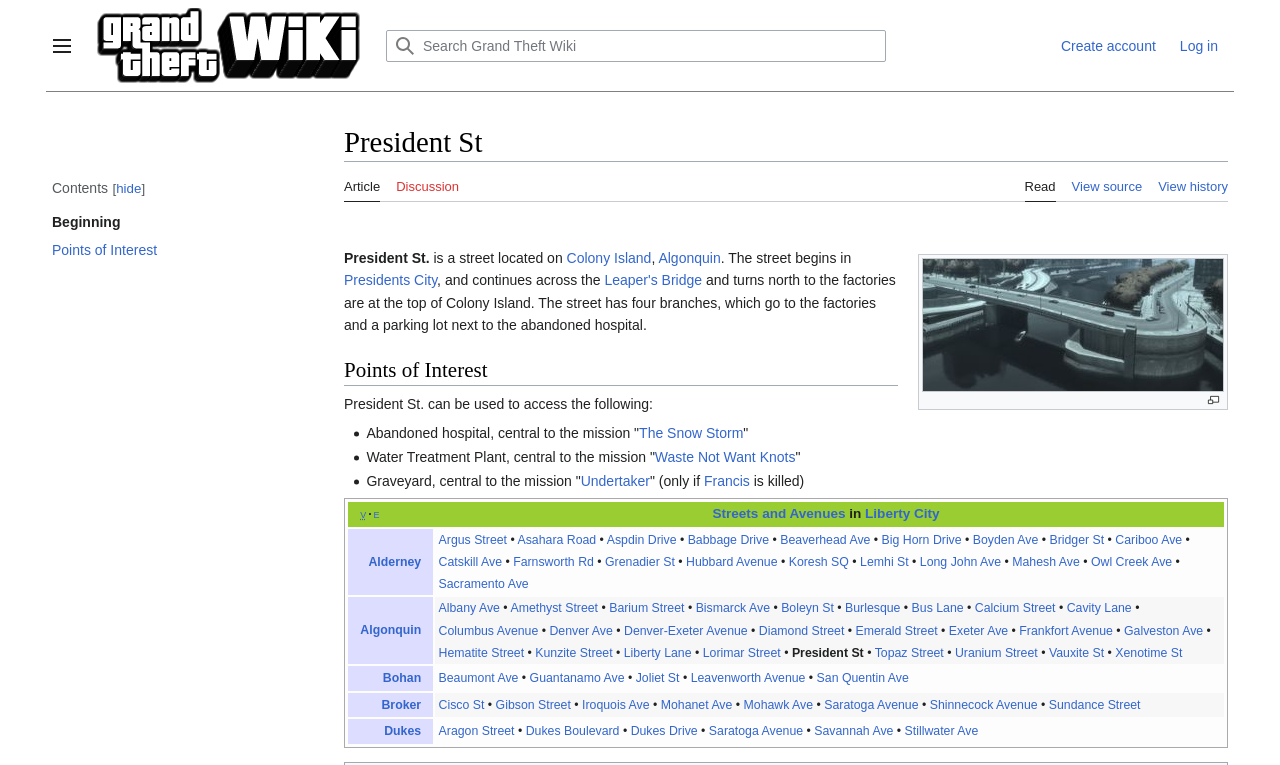Please mark the bounding box coordinates of the area that should be clicked to carry out the instruction: "Toggle sidebar".

[0.283, 0.039, 0.813, 0.08]